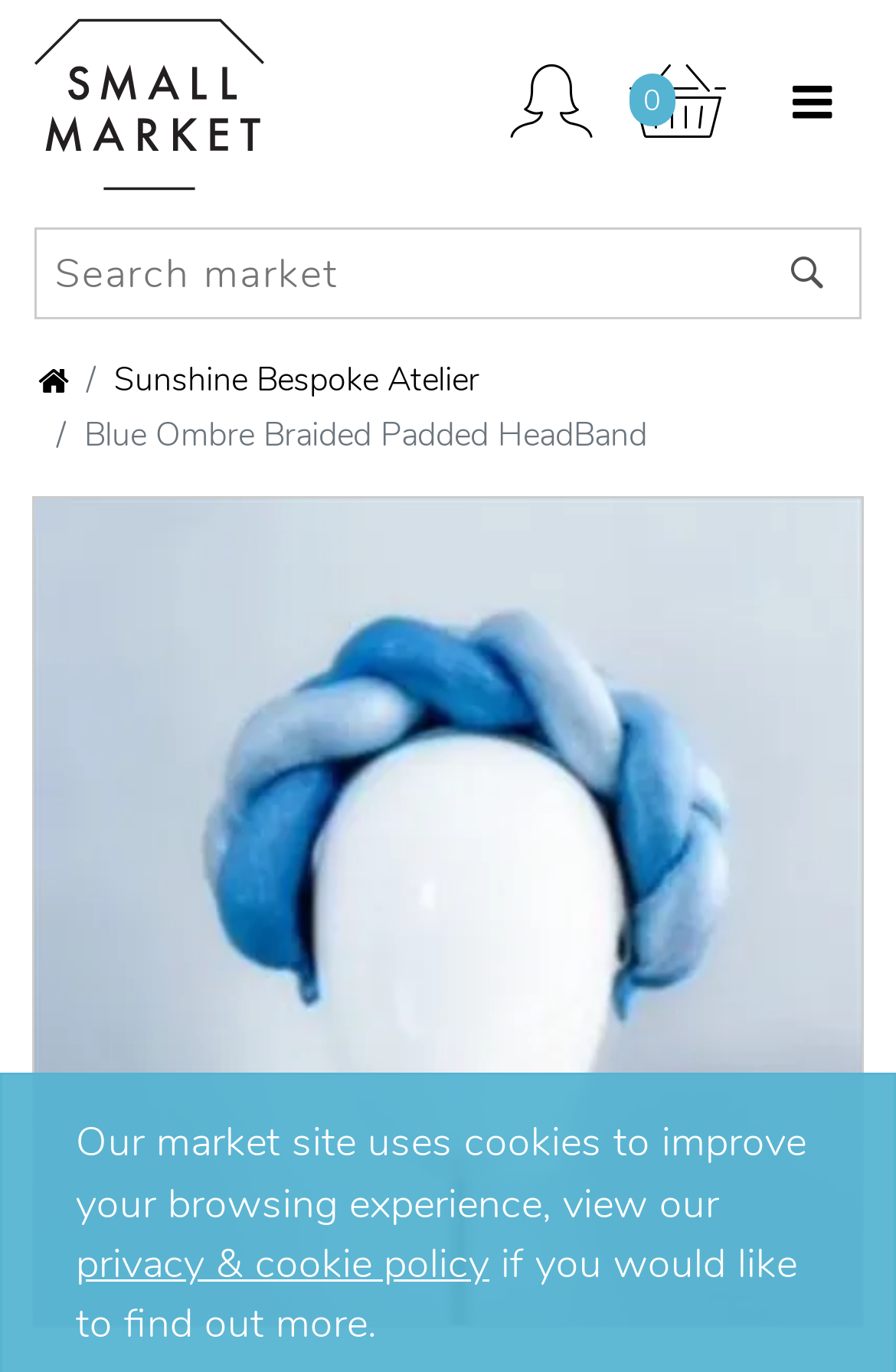Refer to the image and answer the question with as much detail as possible: How many links are there in the navigation menu?

I counted the number of links in the navigation menu, starting from 'Personalised Gifts' to 'Adult Clothing', and found a total of 24 links.